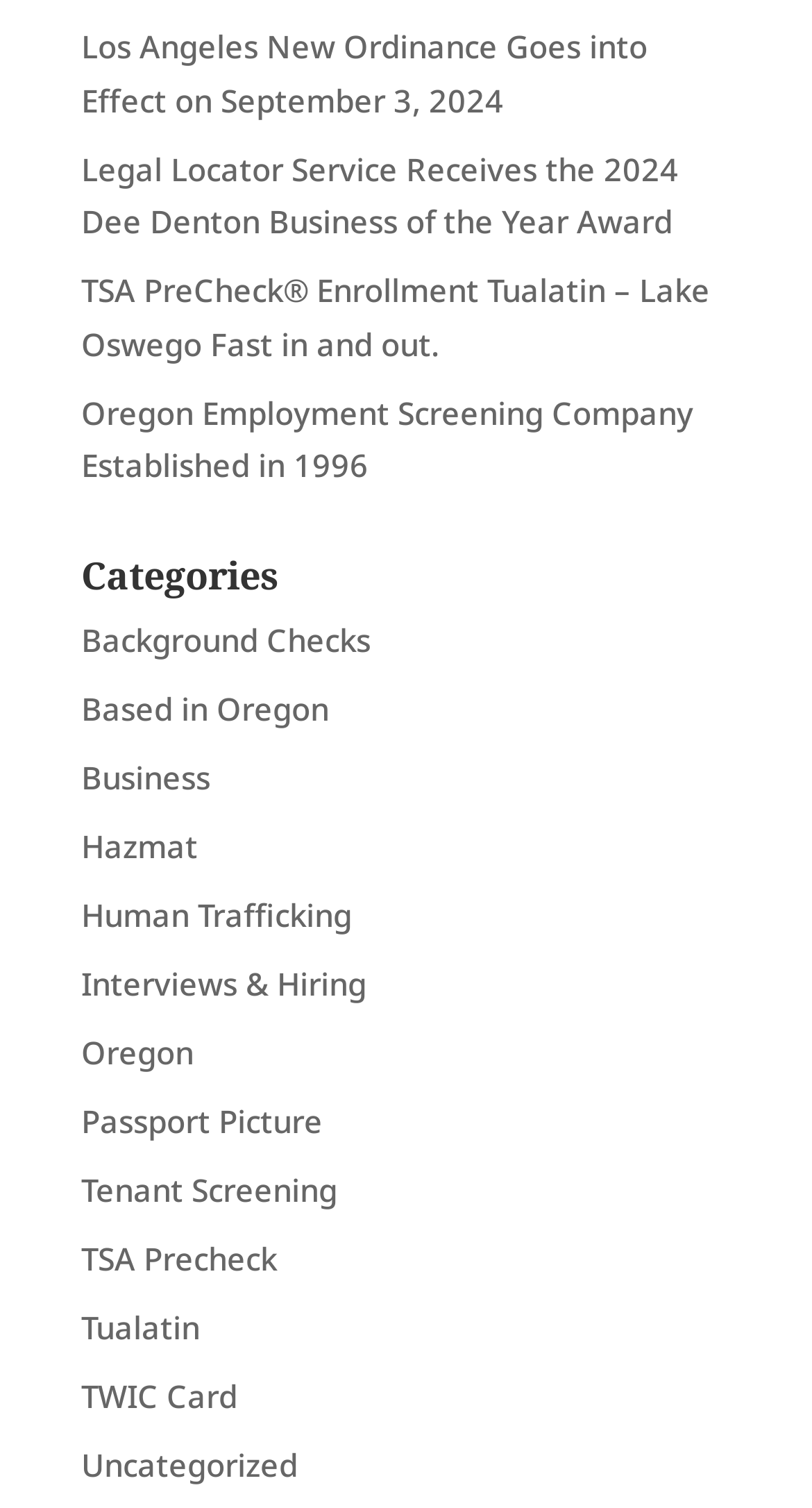What is the last link on the webpage?
Based on the visual information, provide a detailed and comprehensive answer.

The last link on the webpage is 'Uncategorized', which is the 11th category listed.